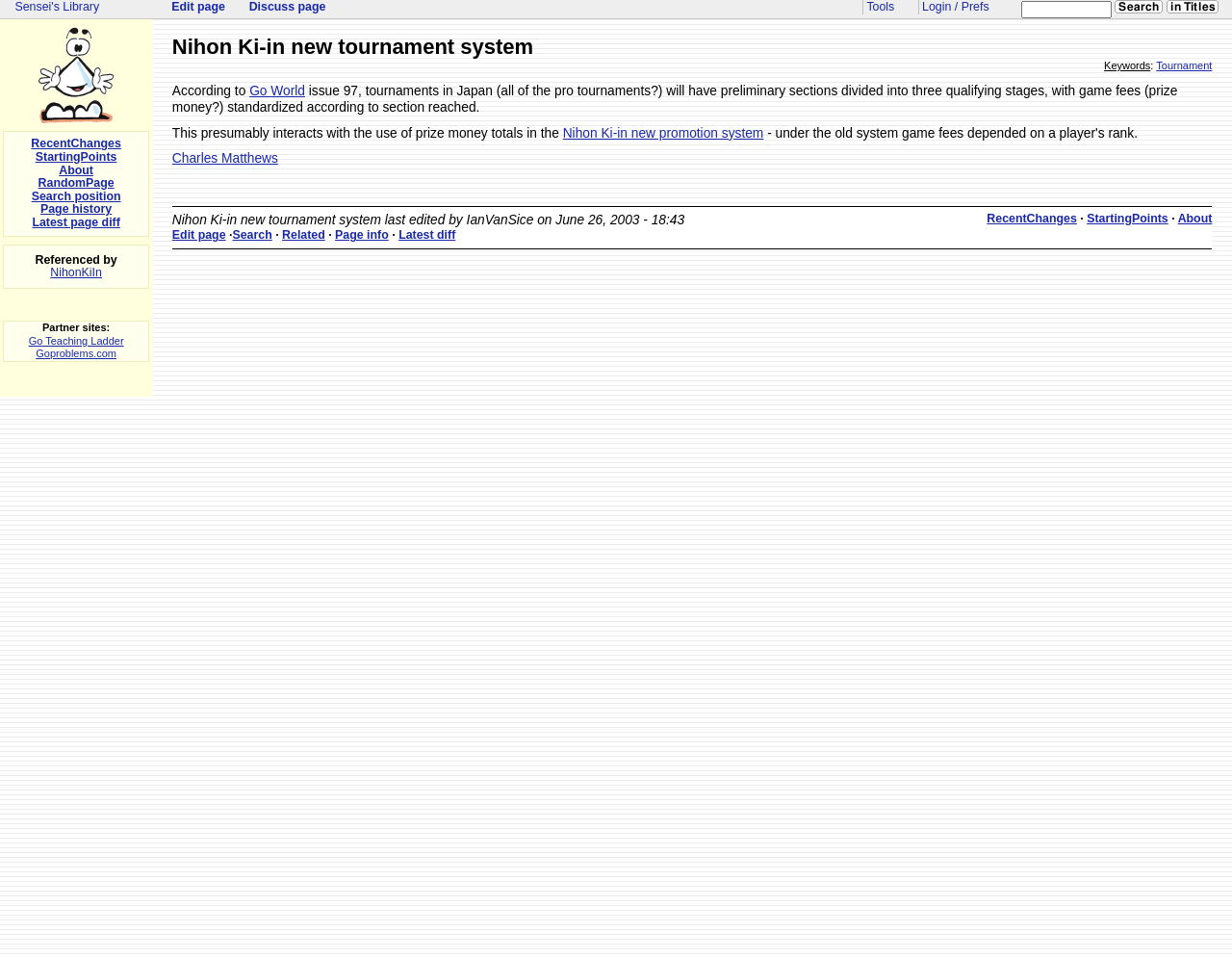Determine the bounding box coordinates of the clickable region to execute the instruction: "Go to the starting points". The coordinates should be four float numbers between 0 and 1, denoted as [left, top, right, bottom].

[0.882, 0.221, 0.948, 0.235]